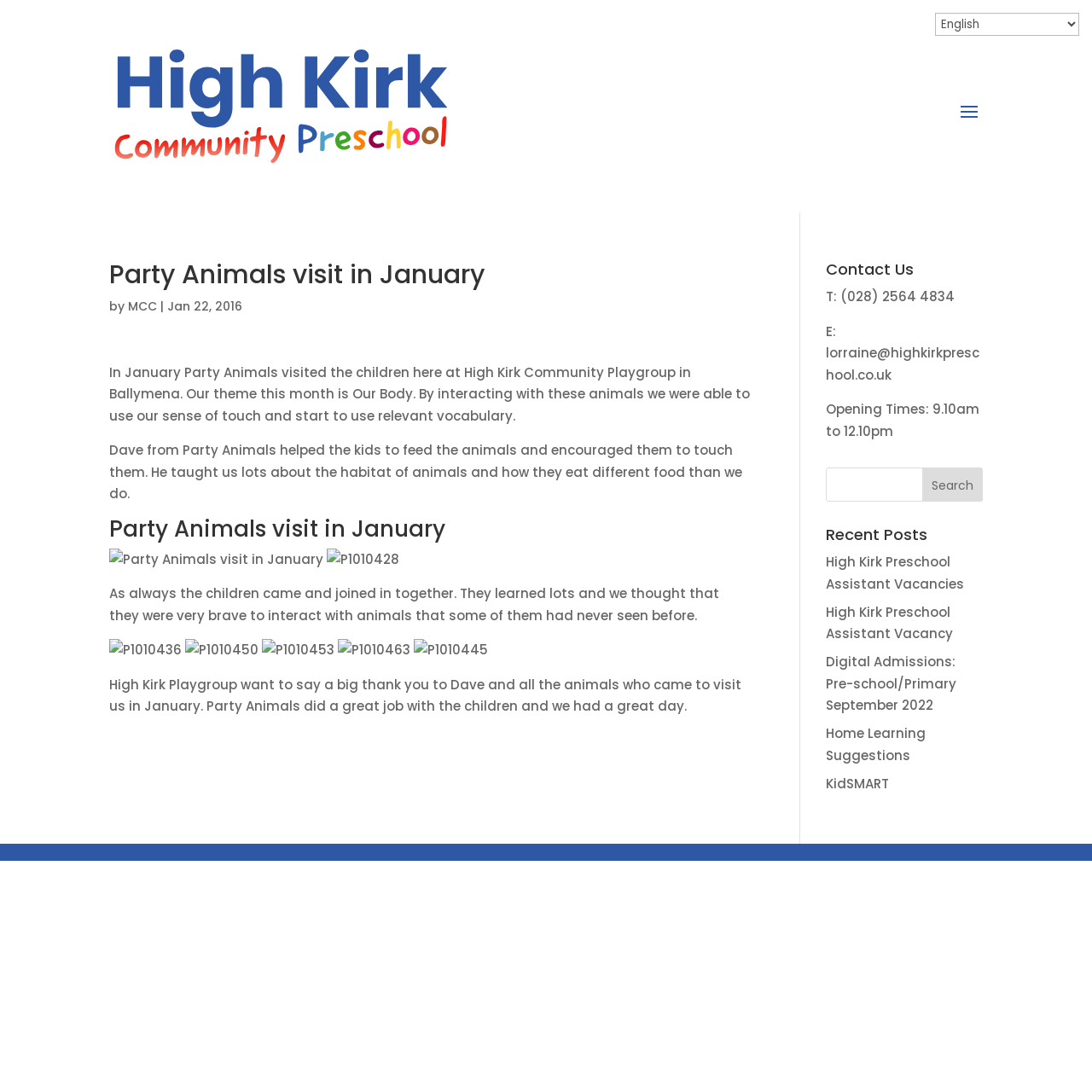Identify the bounding box coordinates of the HTML element based on this description: "alt="High Kirk Community Preschool"".

[0.103, 0.088, 0.413, 0.104]